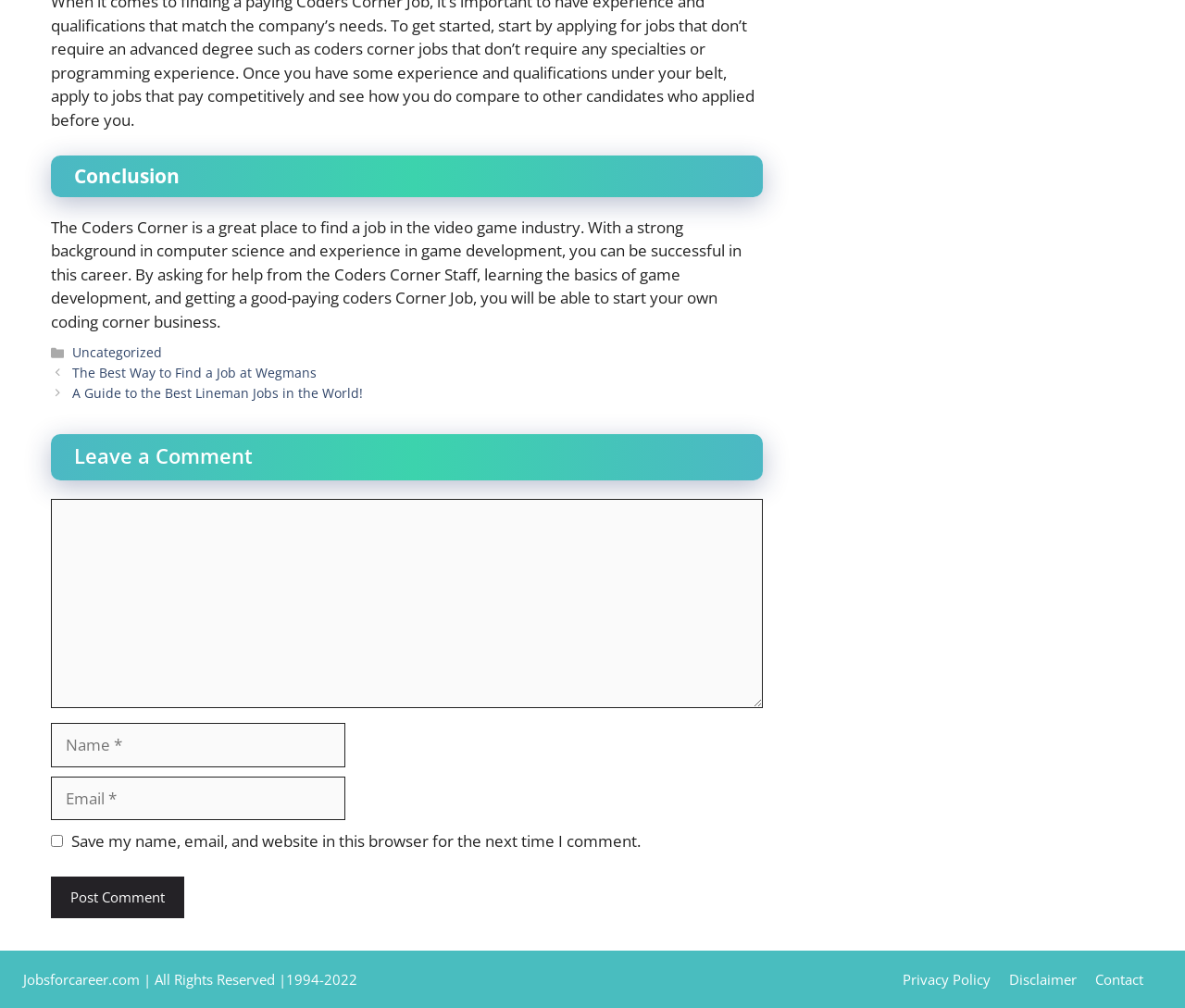Reply to the question below using a single word or brief phrase:
What is the function of the checkbox below 'Email'?

To save user data